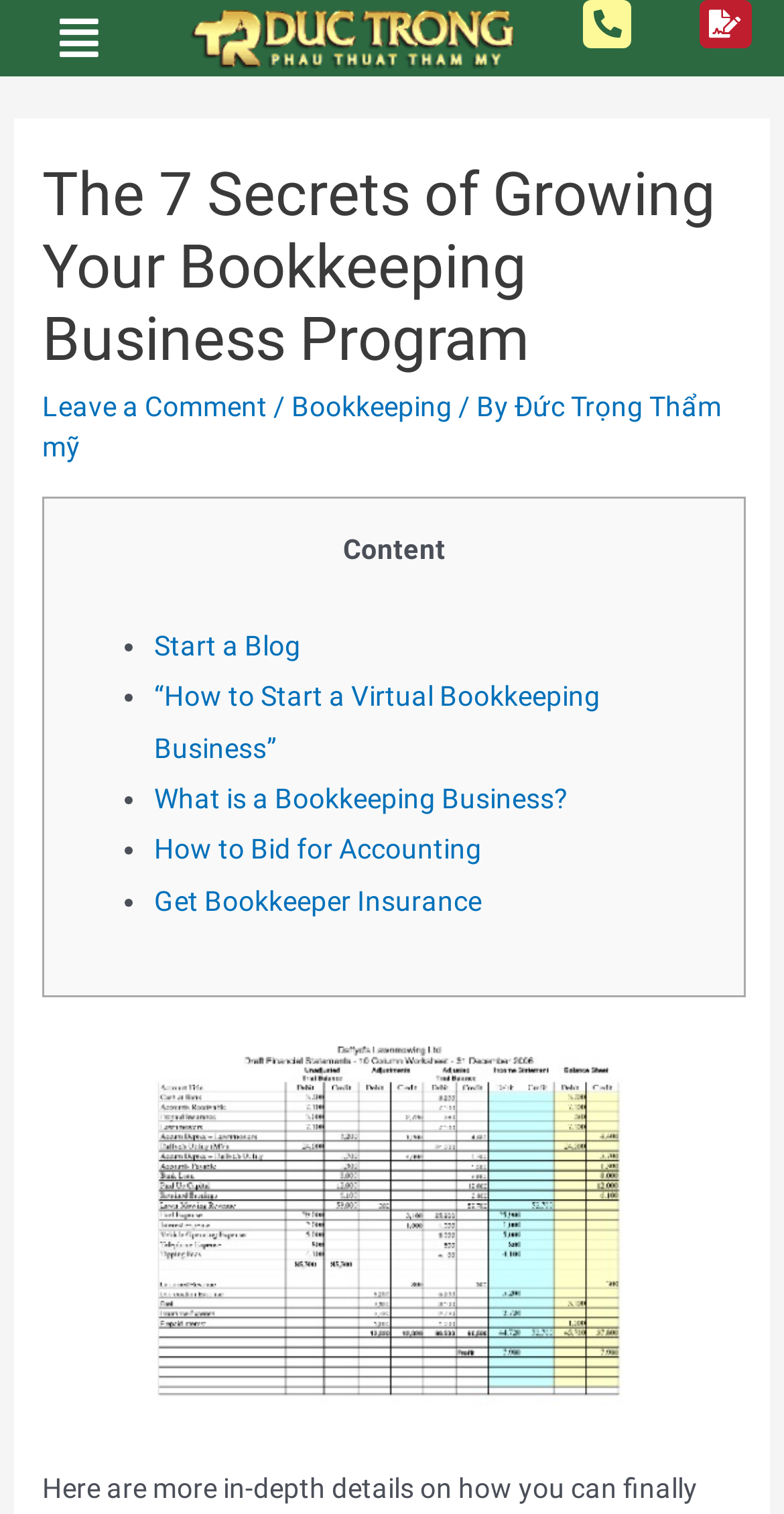What is the logo of the website?
From the image, respond with a single word or phrase.

logo